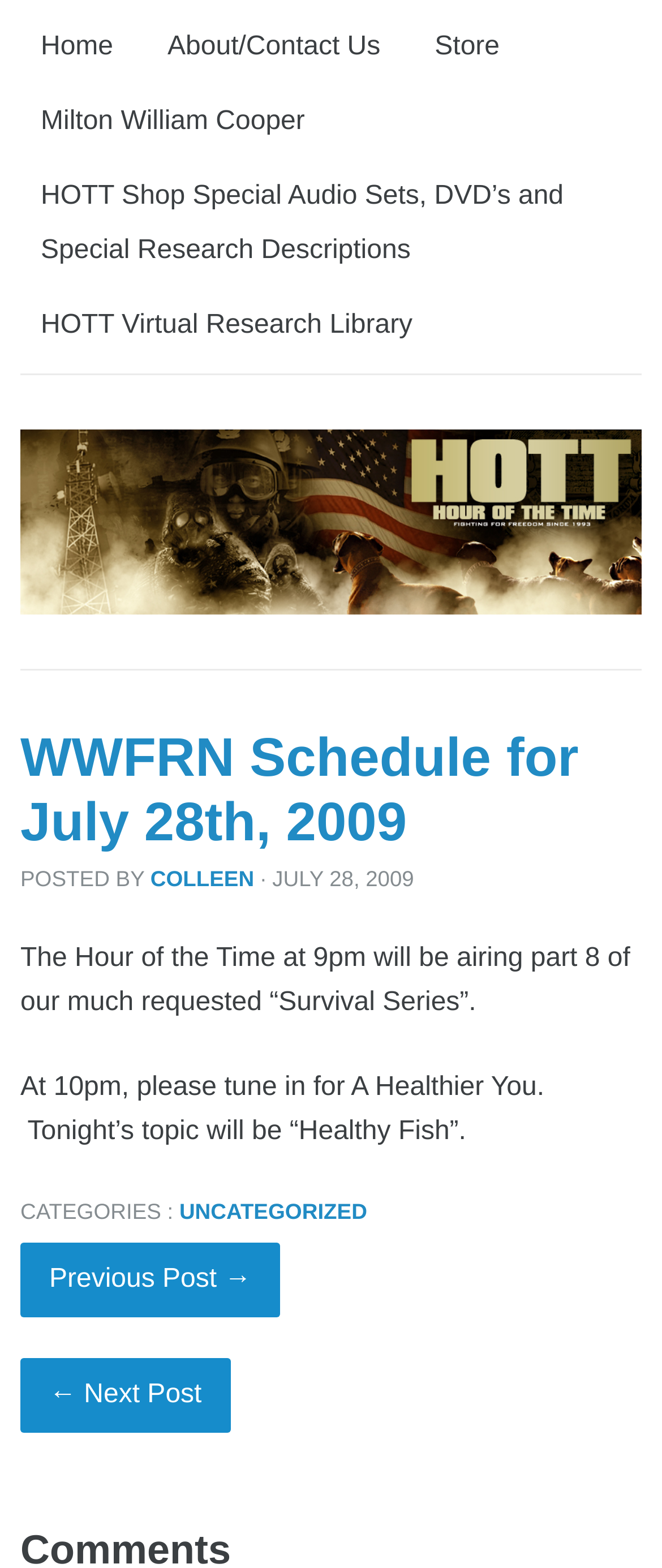What is the navigation link at the bottom left?
Refer to the image and answer the question using a single word or phrase.

Previous Post →